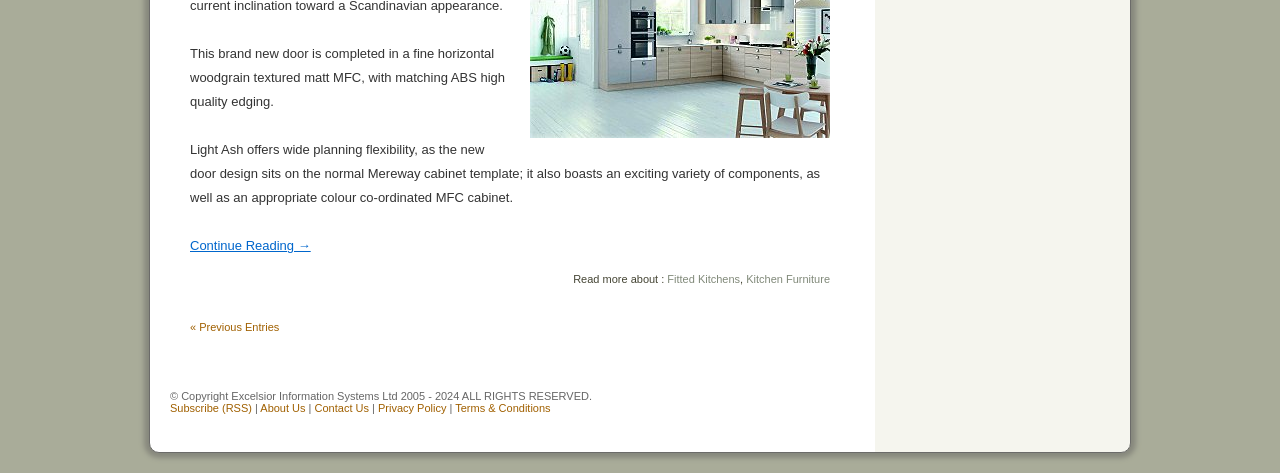Locate the bounding box coordinates of the item that should be clicked to fulfill the instruction: "Subscribe to the RSS feed".

[0.133, 0.851, 0.197, 0.876]